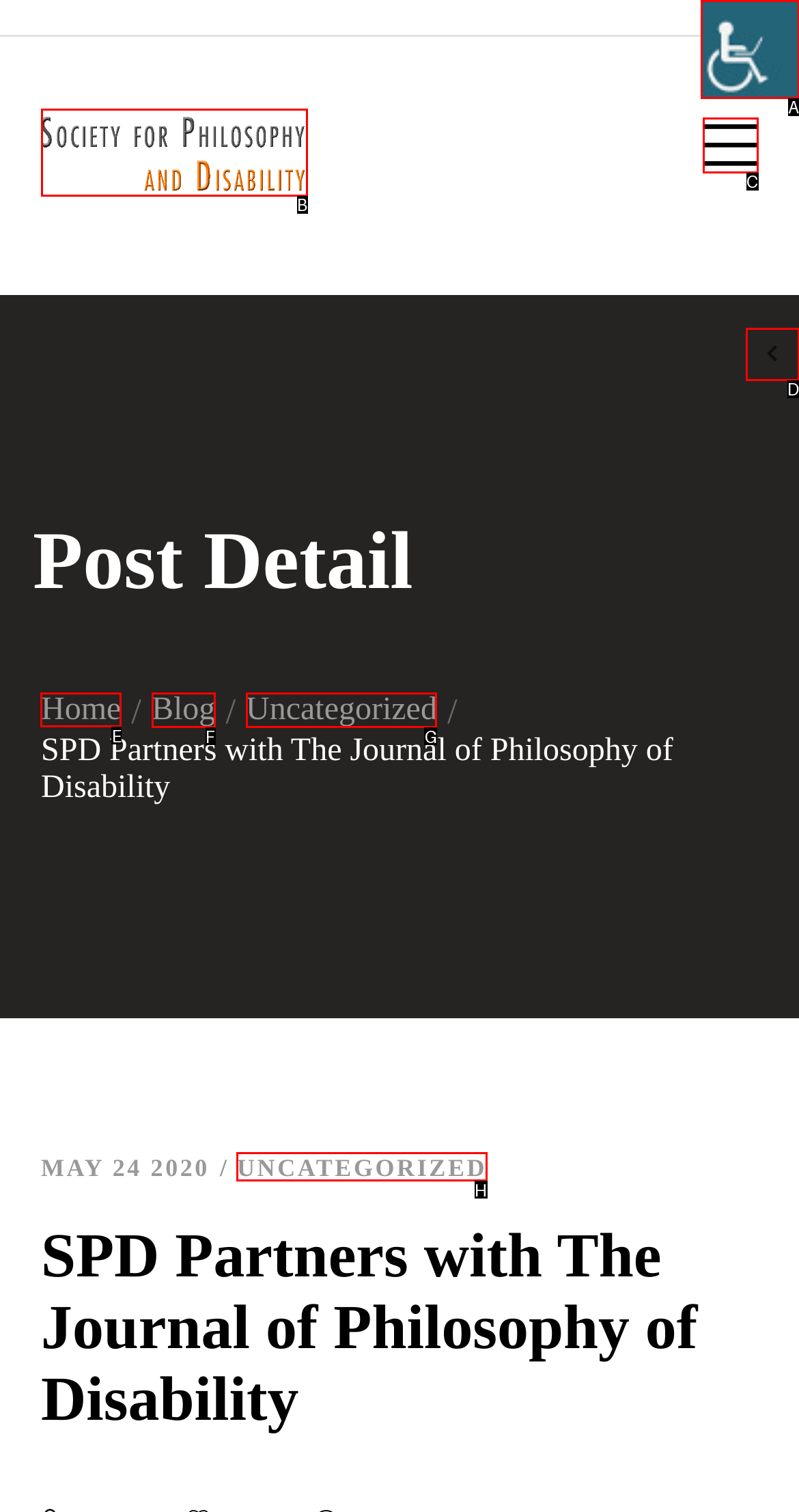Identify which lettered option to click to carry out the task: Go to the home page. Provide the letter as your answer.

E